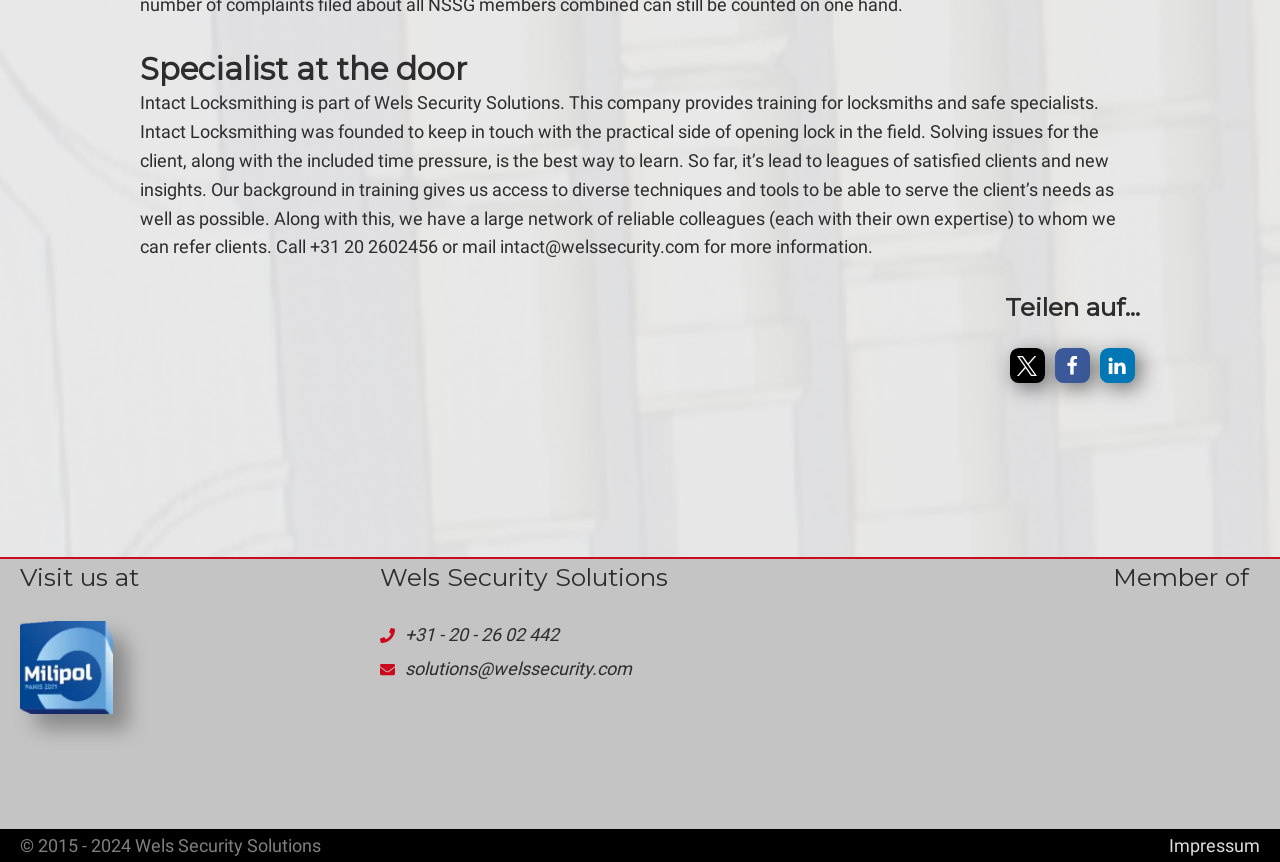Provide the bounding box coordinates of the HTML element described as: "News". The bounding box coordinates should be four float numbers between 0 and 1, i.e., [left, top, right, bottom].

None